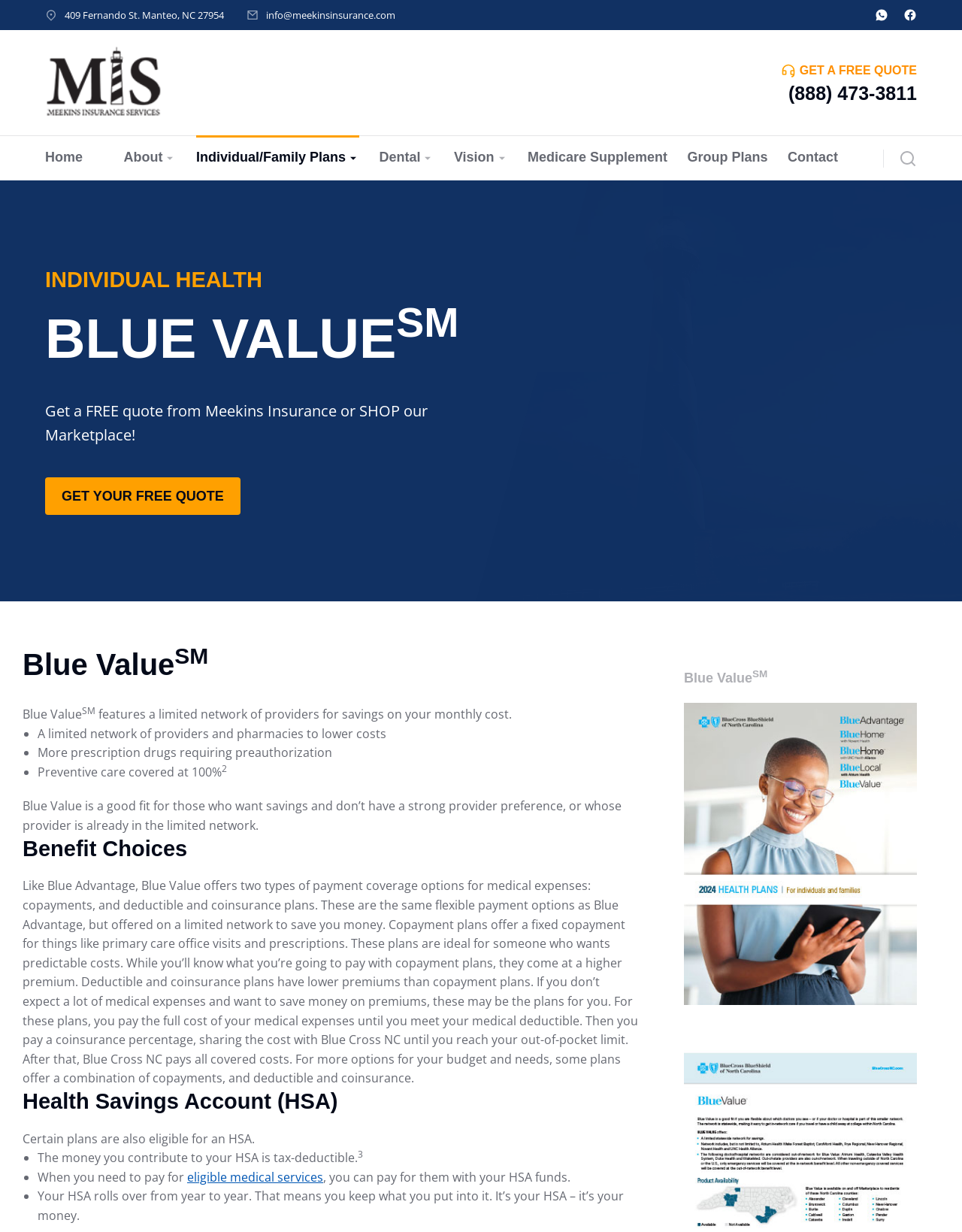What is the benefit of having an HSA?
Please answer the question with a single word or phrase, referencing the image.

Tax-deductible